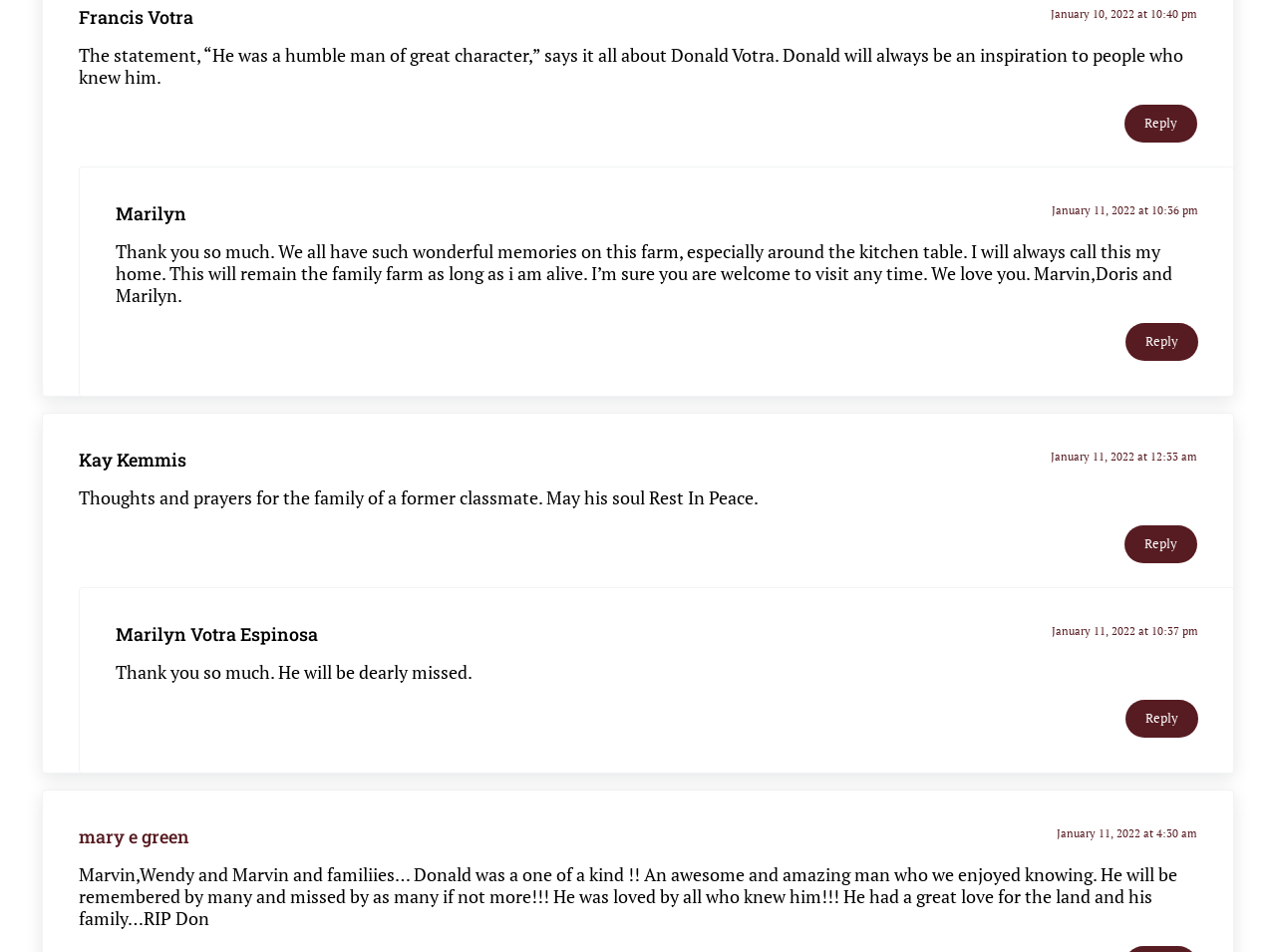Pinpoint the bounding box coordinates of the clickable element needed to complete the instruction: "Reply to Marilyn Votra Espinosa". The coordinates should be provided as four float numbers between 0 and 1: [left, top, right, bottom].

[0.882, 0.735, 0.939, 0.775]